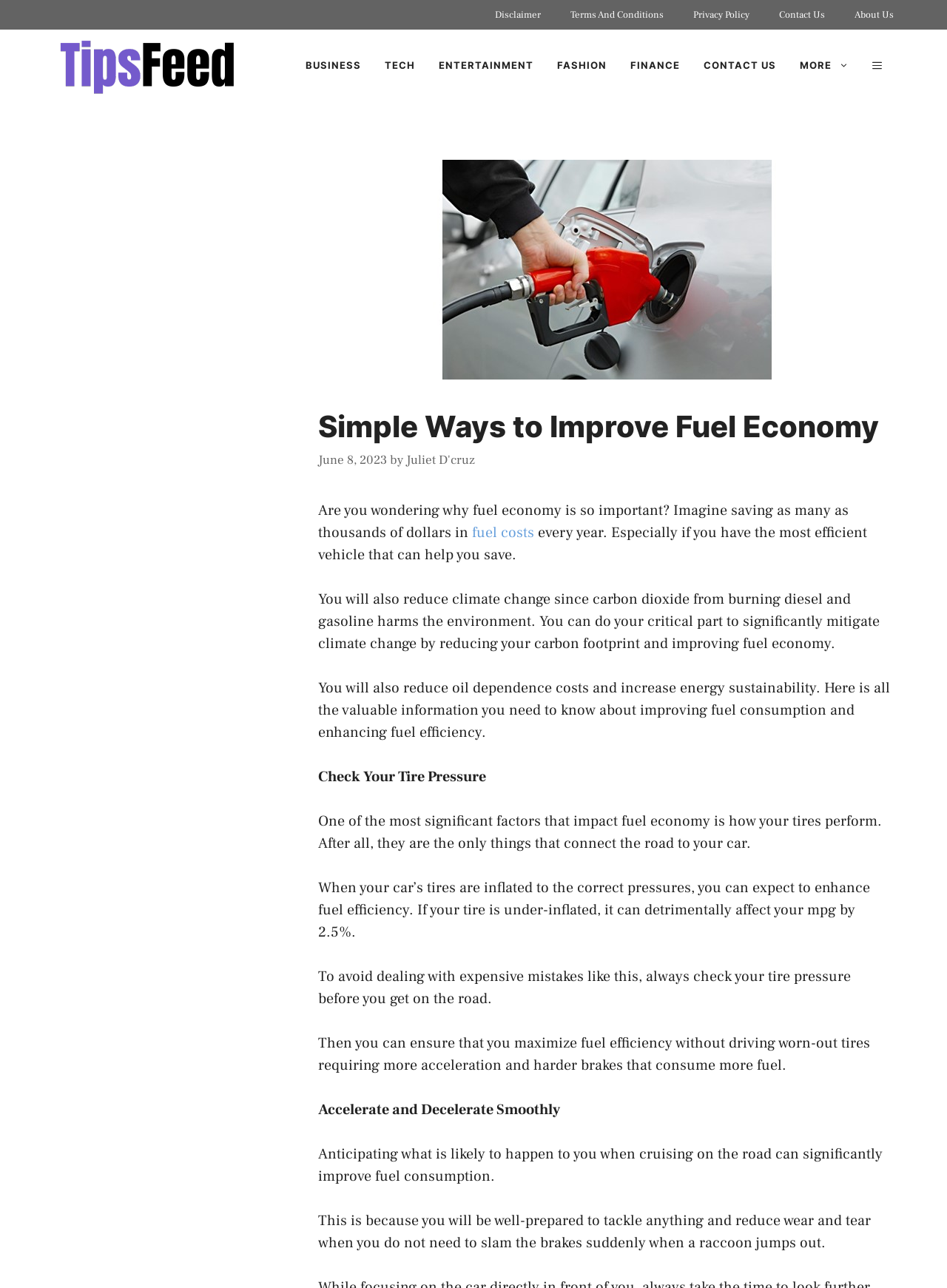Can you extract the primary headline text from the webpage?

Simple Ways to Improve Fuel Economy